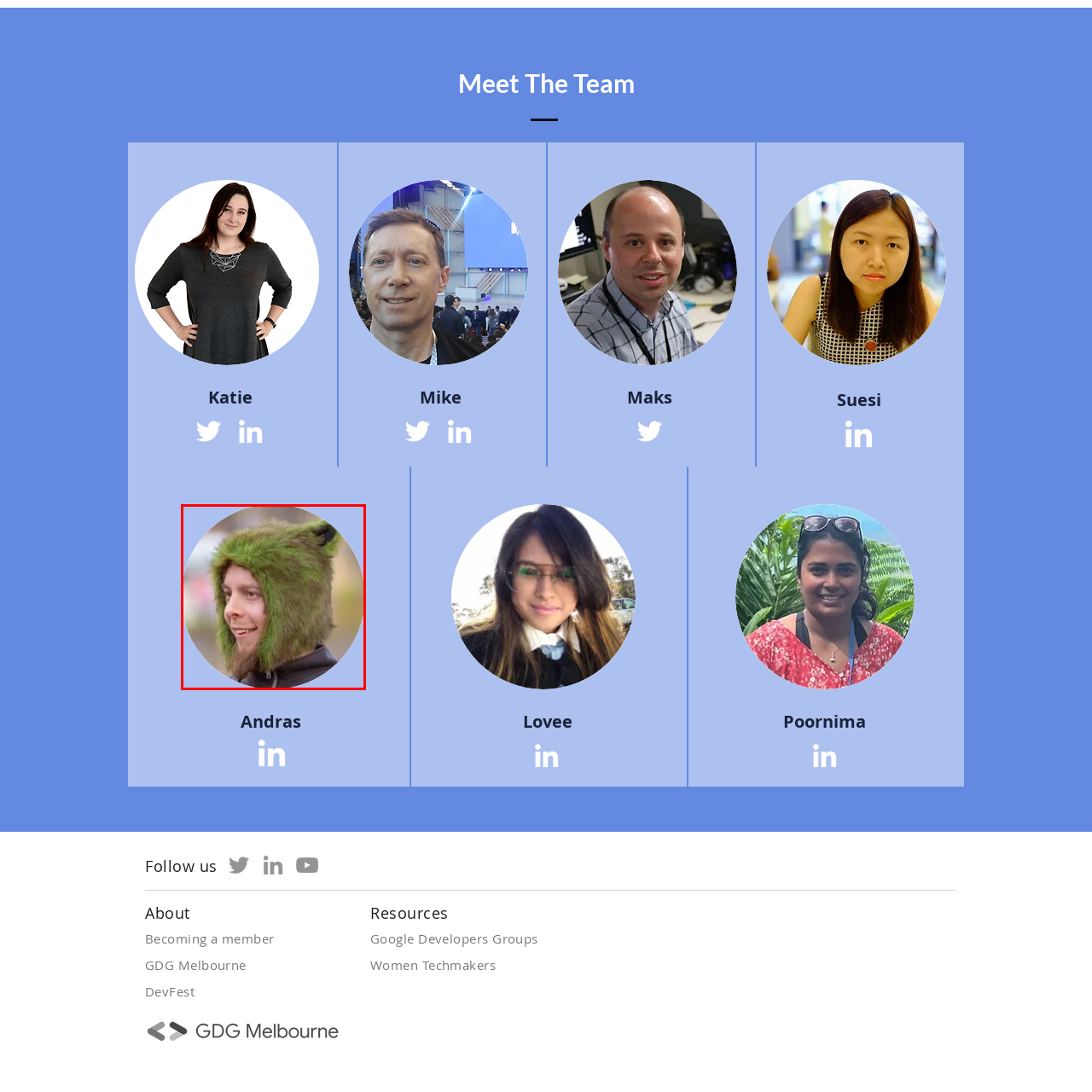Offer a detailed caption for the picture inside the red-bordered area.

This whimsical portrait features a man wearing a vibrant green furry hat adorned with cute ears, suggesting a playful or adventurous spirit. His visible smile enhances the lightheartedness of the image. The background is slightly blurred, allowing the focus to remain on this unique headgear and the man's cheerful expression. This image is part of a team profile, specifically associated with the individual named Andras, indicating a friendly and approachable personality within the group. The round shape of the image adds a cohesive touch, framing the subject in a visually appealing manner.